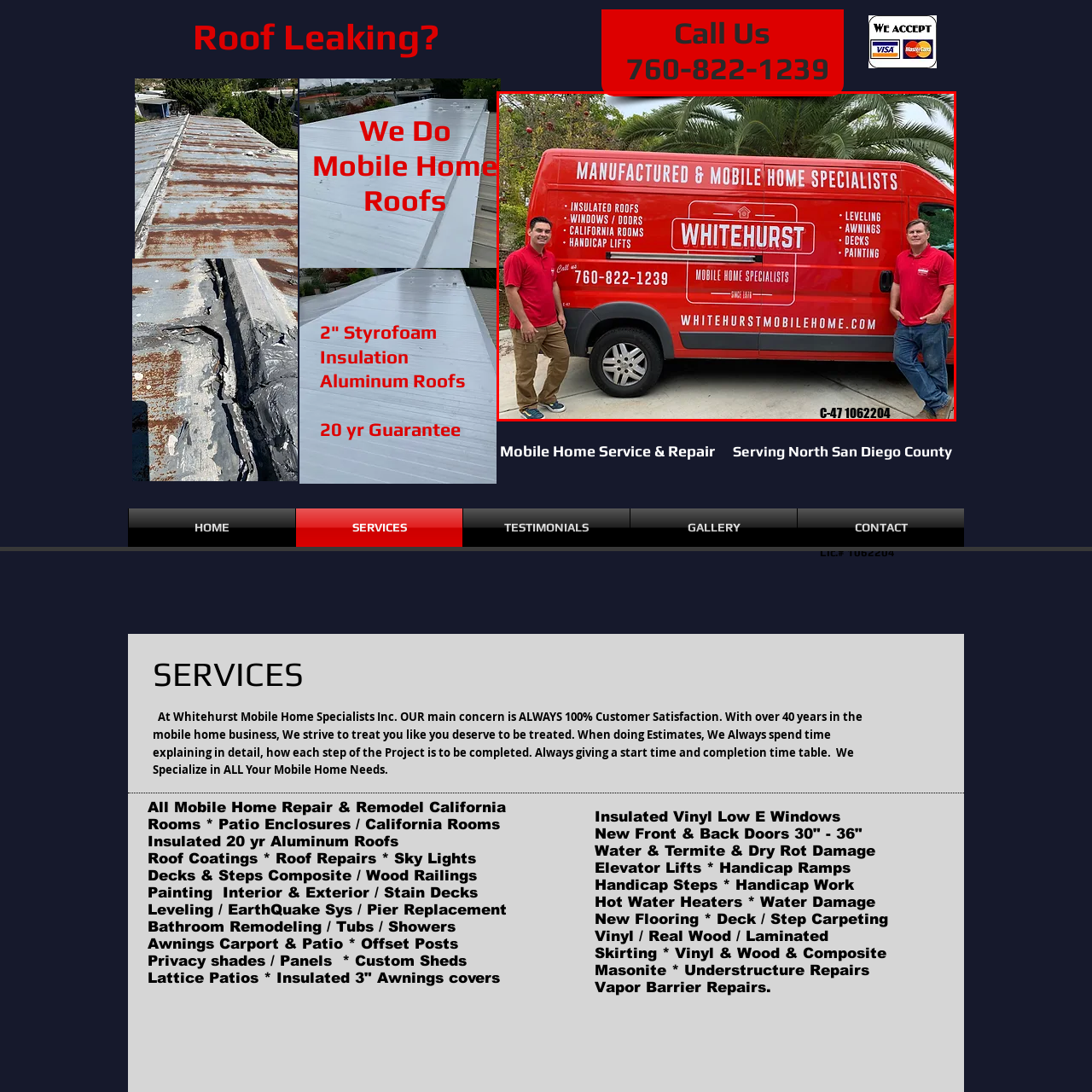What services are offered by Whitehurst Mobile Home Specialists?
Direct your attention to the image marked by the red bounding box and answer the question with a single word or phrase.

Multiple services